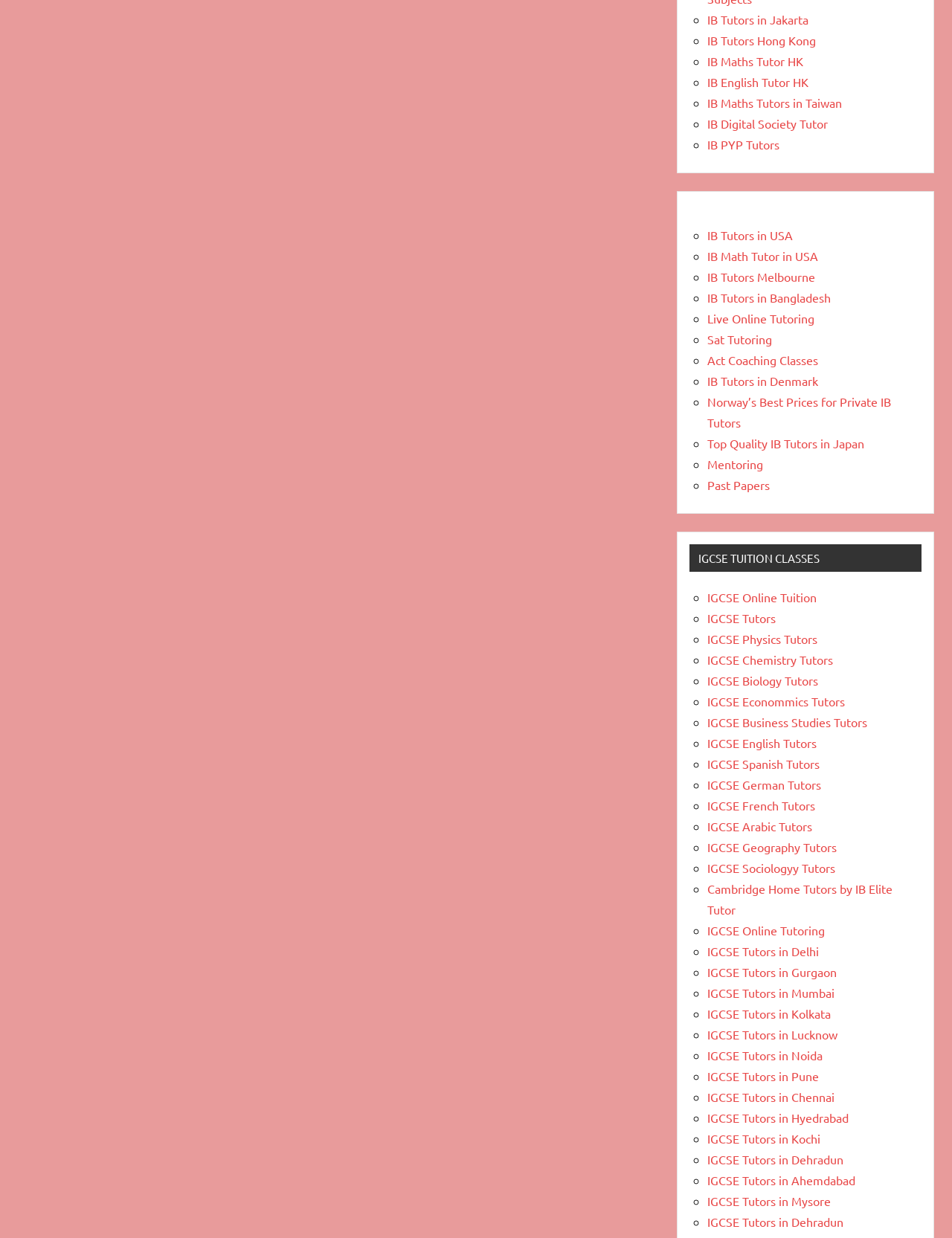Provide the bounding box coordinates of the section that needs to be clicked to accomplish the following instruction: "Visit the HOME page."

None